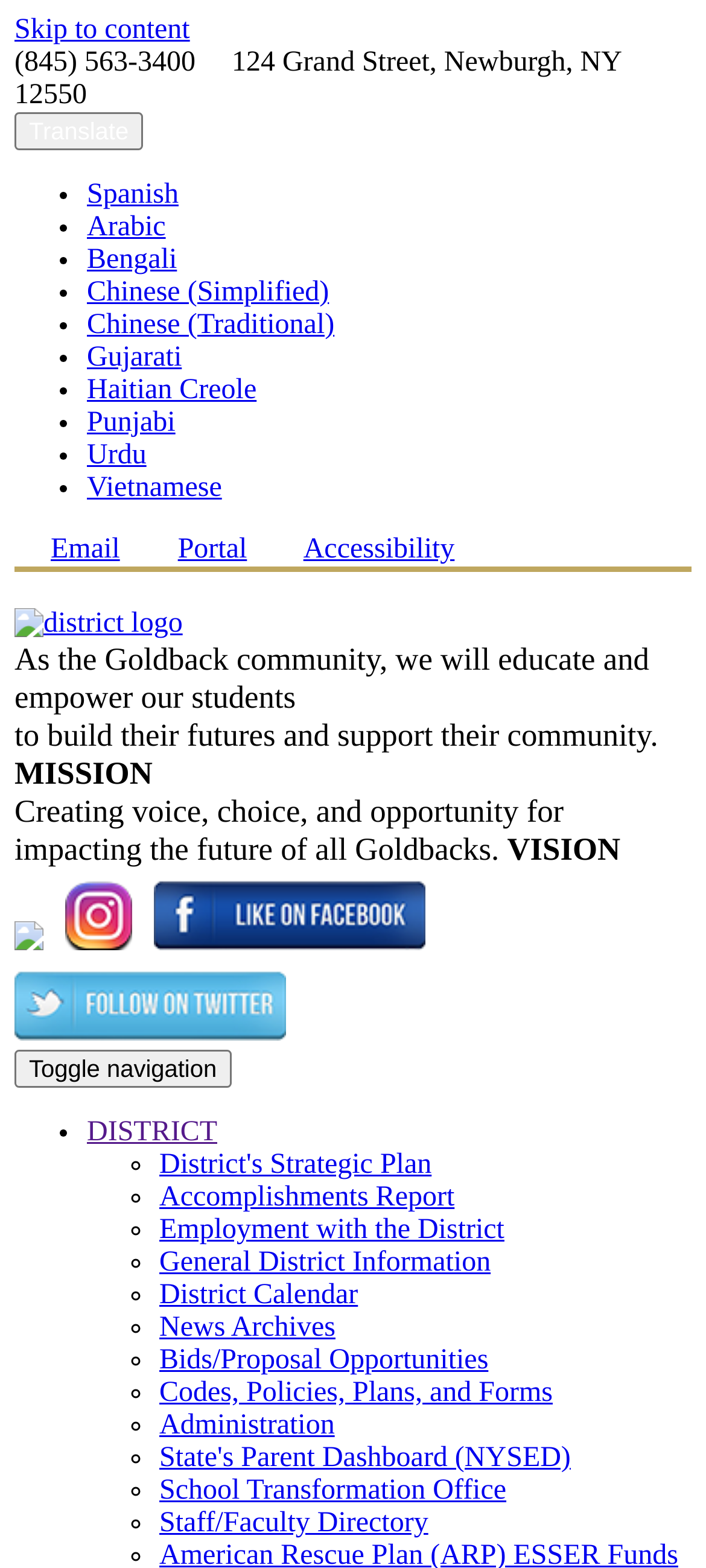Please provide a one-word or phrase answer to the question: 
How many languages can the webpage be translated to?

10